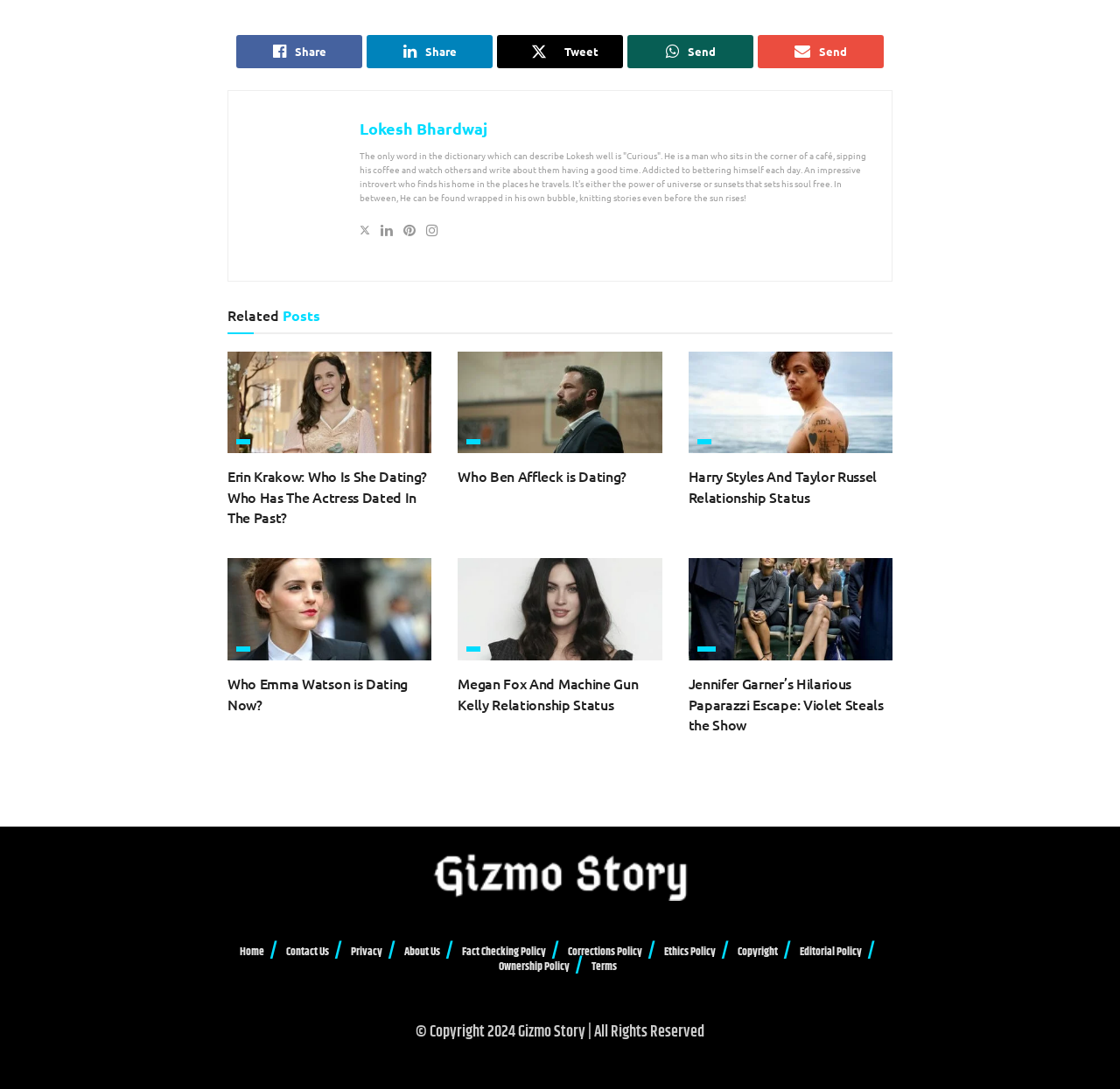Given the element description, predict the bounding box coordinates in the format (top-left x, top-left y, bottom-right x, bottom-right y), using floating point numbers between 0 and 1: Who Ben Affleck is Dating?

[0.409, 0.428, 0.559, 0.446]